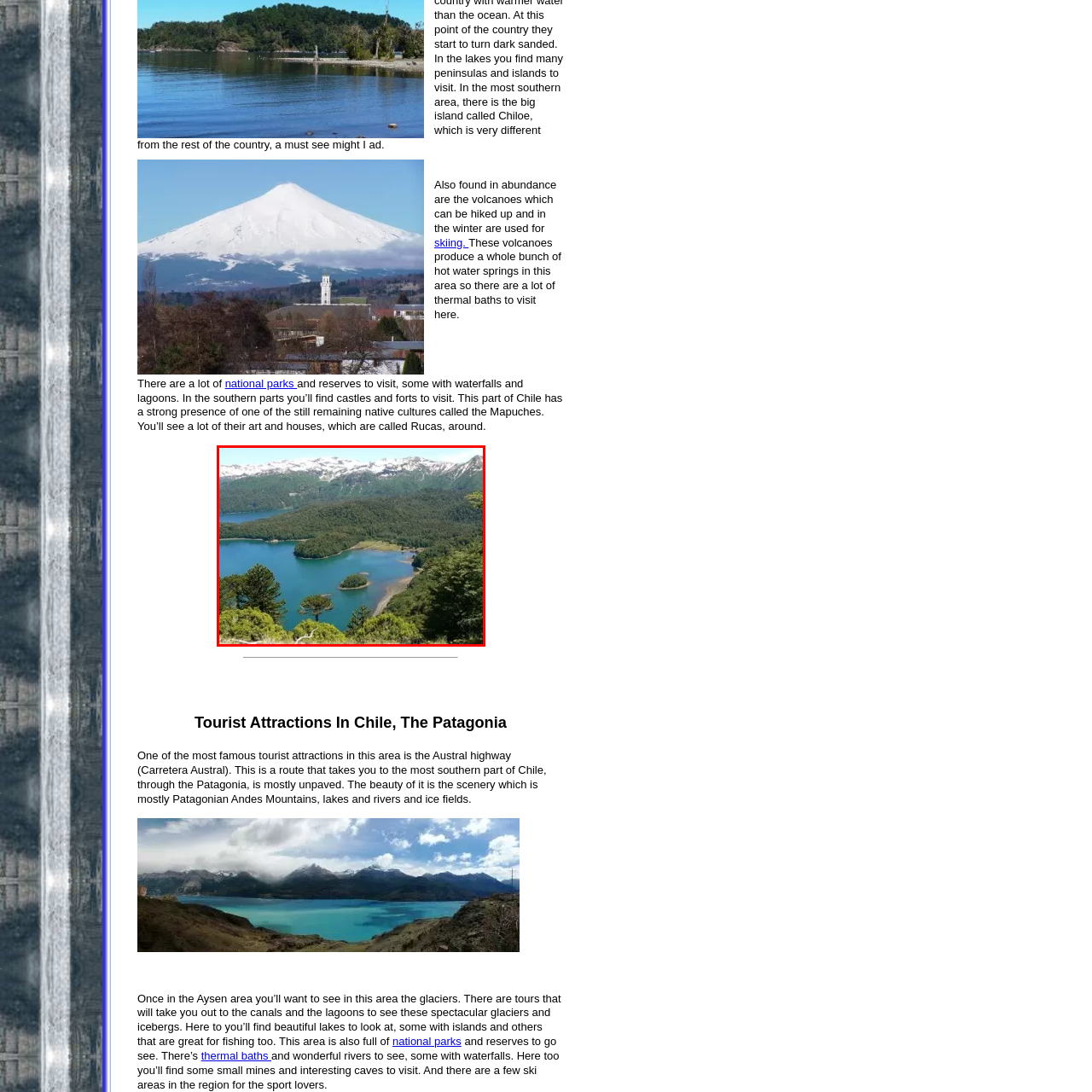Please analyze the image enclosed within the red bounding box and provide a comprehensive answer to the following question based on the image: What mountain range is visible in the backdrop?

The caption describes the majestic Patagonian Andes as the backdrop of the image, with their peaks adorned with patches of snow, creating a stark yet beautiful contrast against the vibrant foliage below.